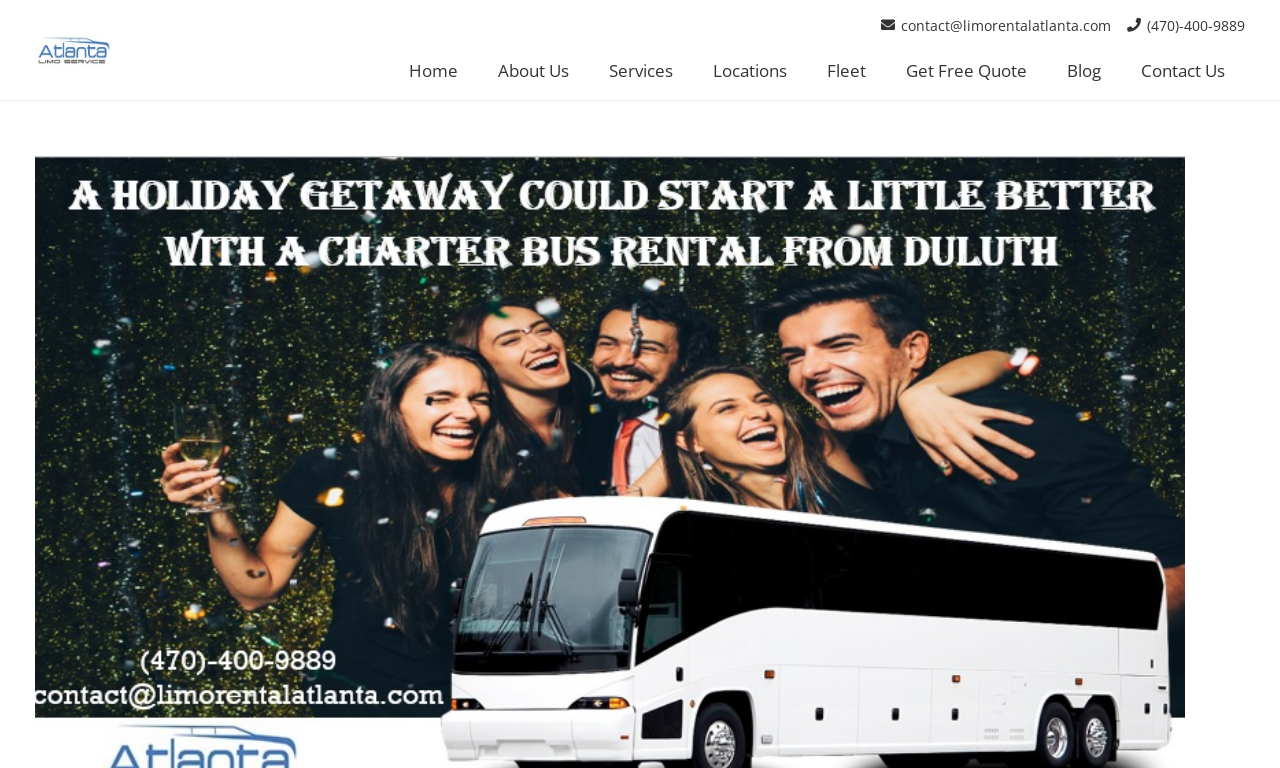Analyze and describe the webpage in a detailed narrative.

The webpage appears to be a charter bus rental service provider, specifically highlighting their services in Duluth. At the top-left corner, there is a logo of Limousines Atlanta, accompanied by a link. Below the logo, there is a horizontal navigation menu with 8 links: Home, About Us, Services, Locations, Fleet, Get Free Quote, Blog, and Contact Us. These links are evenly spaced and aligned horizontally, taking up a significant portion of the top section of the page.

On the top-right corner, there are two links: one for contacting the service via email and another for calling them directly. These links are positioned closely together, with the email link on the left and the phone number link on the right.

The meta description suggests that the webpage is promoting charter bus rentals for special occasions like New Year's Eve celebrations, emphasizing the benefits of using their service to make these events more enjoyable for everyone.